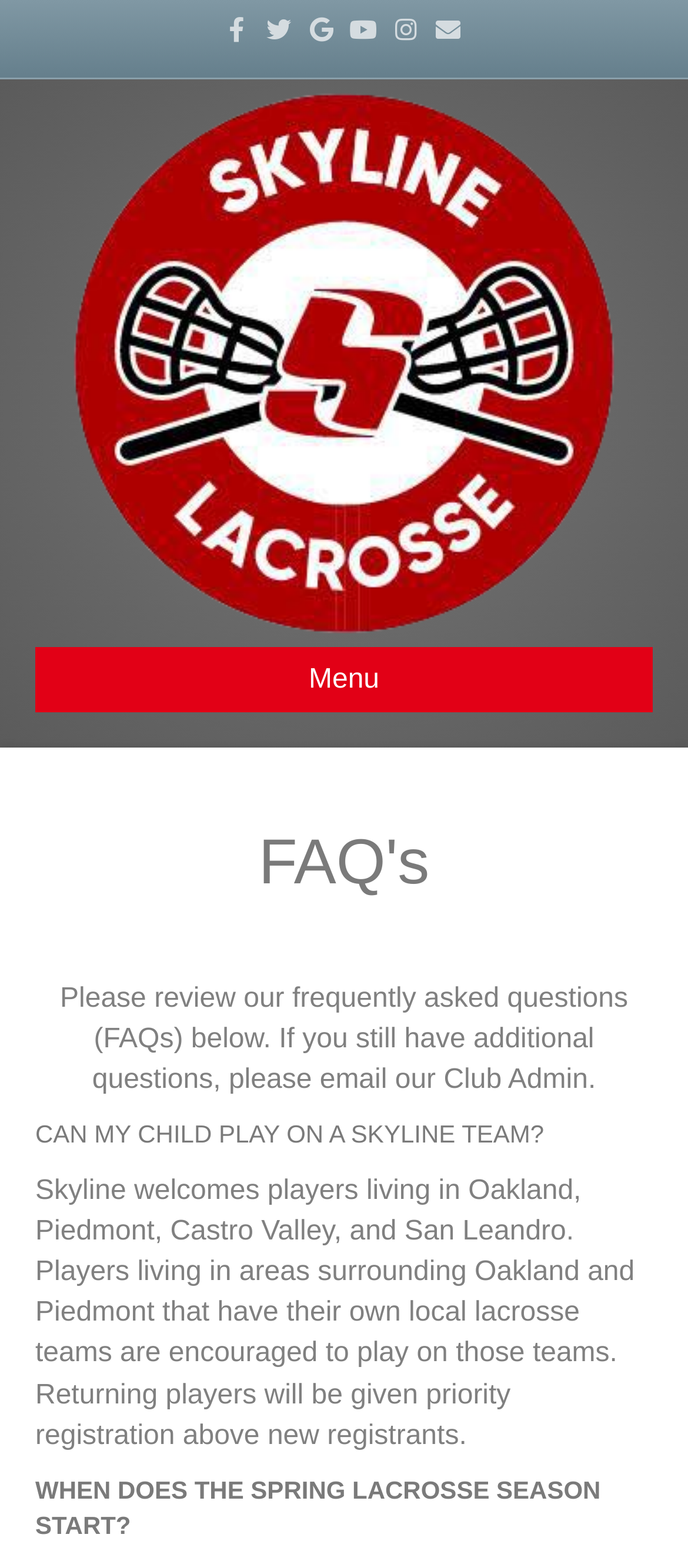Using the elements shown in the image, answer the question comprehensively: What areas are welcome to play on a Skyline team?

I found the answer in the static text 'Skyline welcomes players living in Oakland, Piedmont, Castro Valley, and San Leandro.' which lists the areas that are welcome to play on a Skyline team.